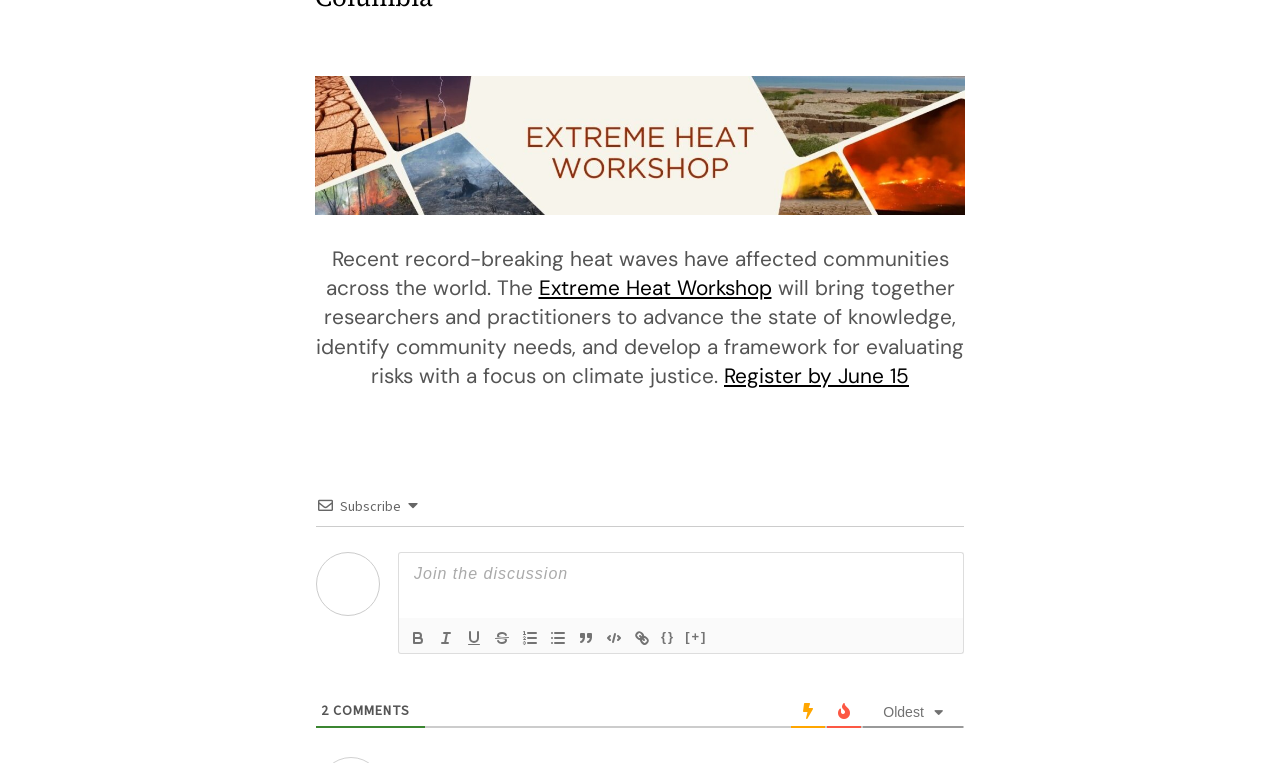Please identify the bounding box coordinates of the area that needs to be clicked to follow this instruction: "View the comments".

[0.251, 0.919, 0.32, 0.945]